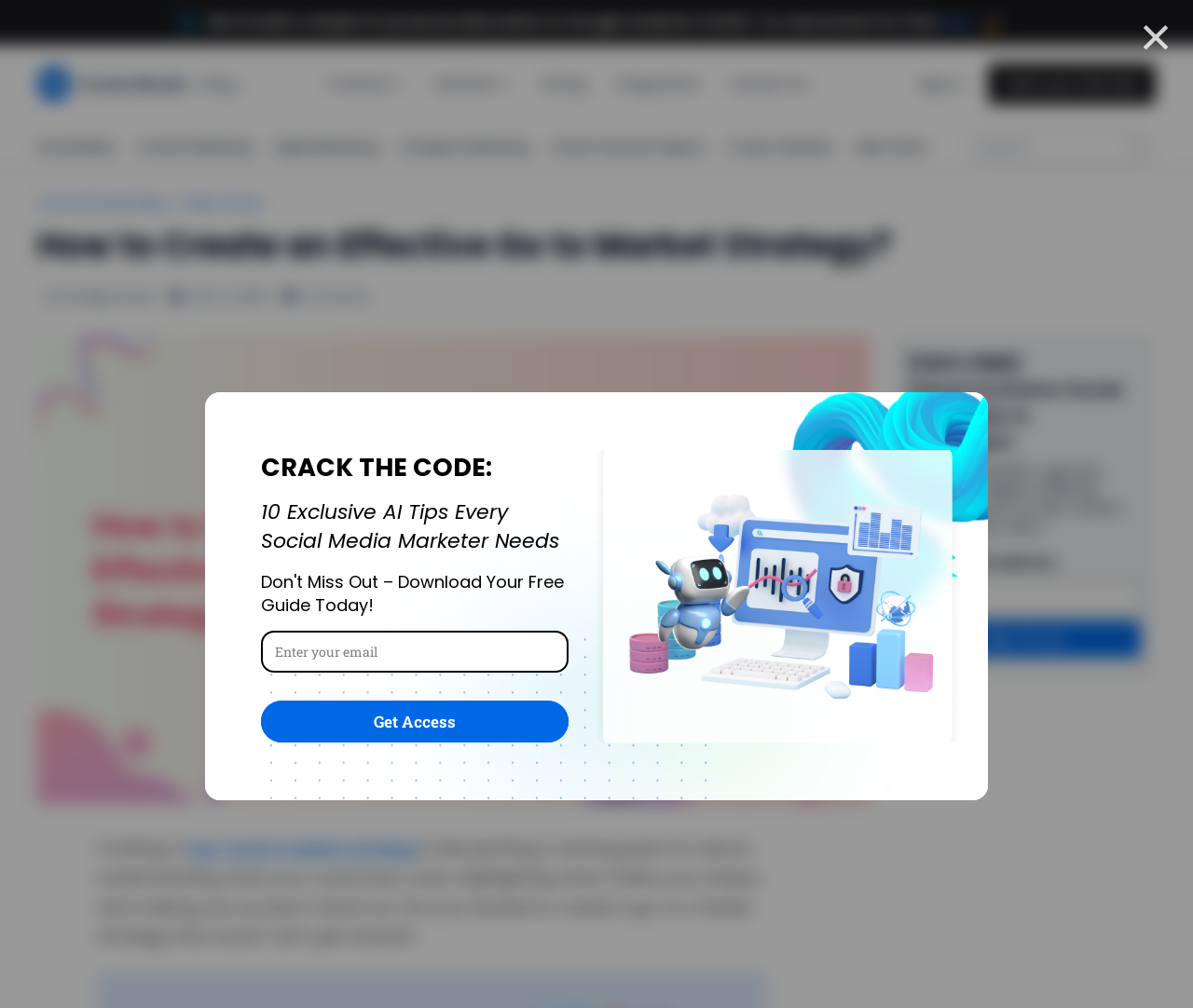Can you find the bounding box coordinates of the area I should click to execute the following instruction: "Search for something"?

[0.812, 0.13, 0.969, 0.161]